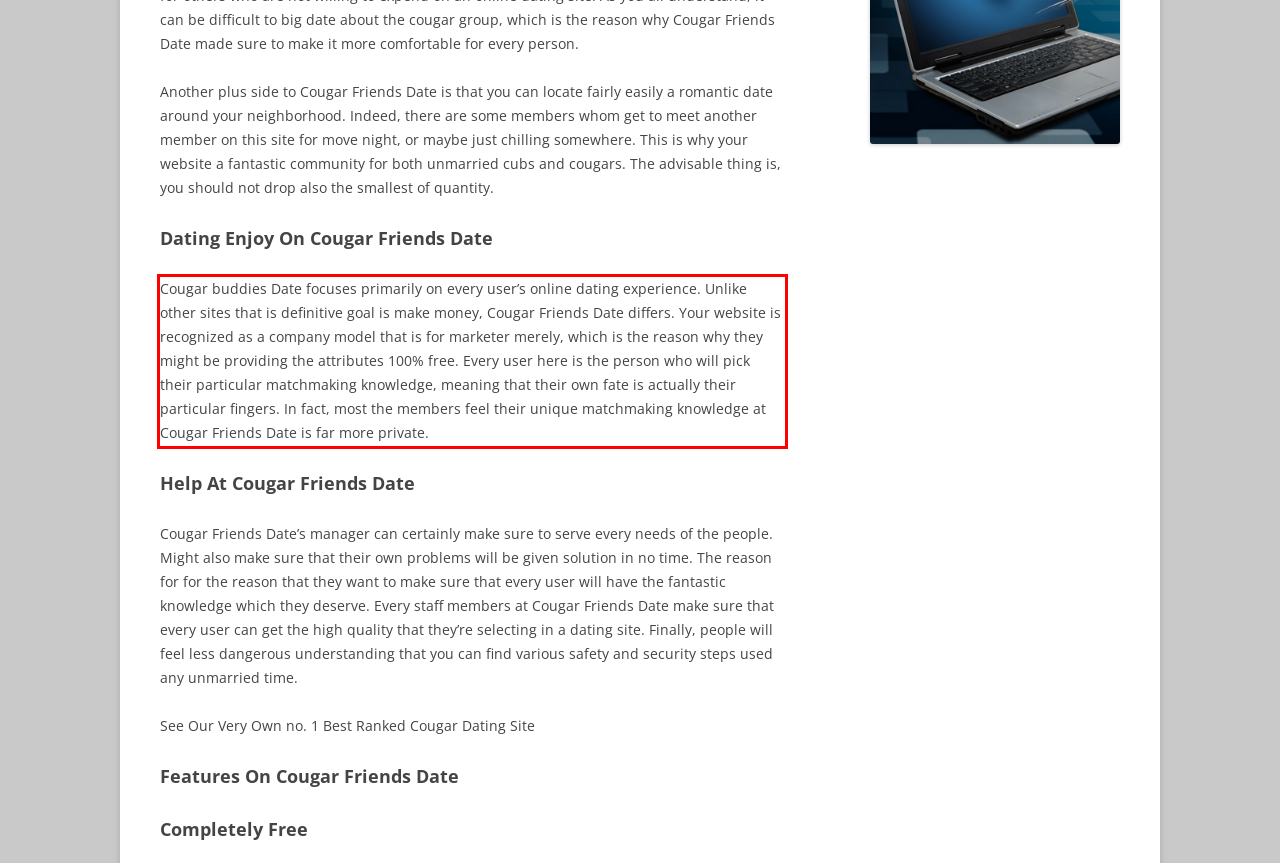You have a screenshot of a webpage with a red bounding box. Identify and extract the text content located inside the red bounding box.

Cougar buddies Date focuses primarily on every user’s online dating experience. Unlike other sites that is definitive goal is make money, Cougar Friends Date differs. Your website is recognized as a company model that is for marketer merely, which is the reason why they might be providing the attributes 100% free. Every user here is the person who will pick their particular matchmaking knowledge, meaning that their own fate is actually their particular fingers. In fact, most the members feel their unique matchmaking knowledge at Cougar Friends Date is far more private.